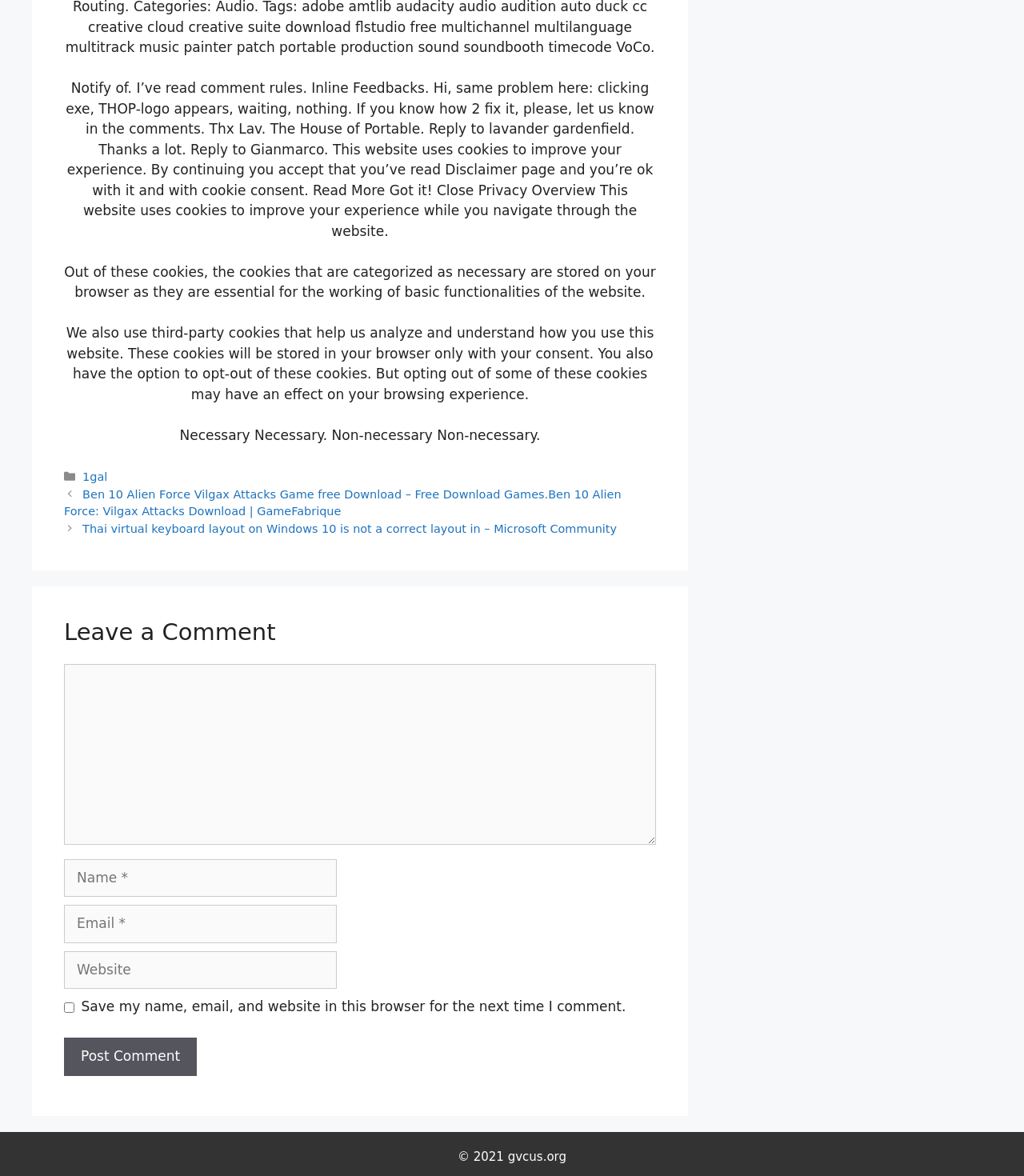Please determine the bounding box coordinates of the clickable area required to carry out the following instruction: "Post a comment". The coordinates must be four float numbers between 0 and 1, represented as [left, top, right, bottom].

[0.062, 0.883, 0.192, 0.915]